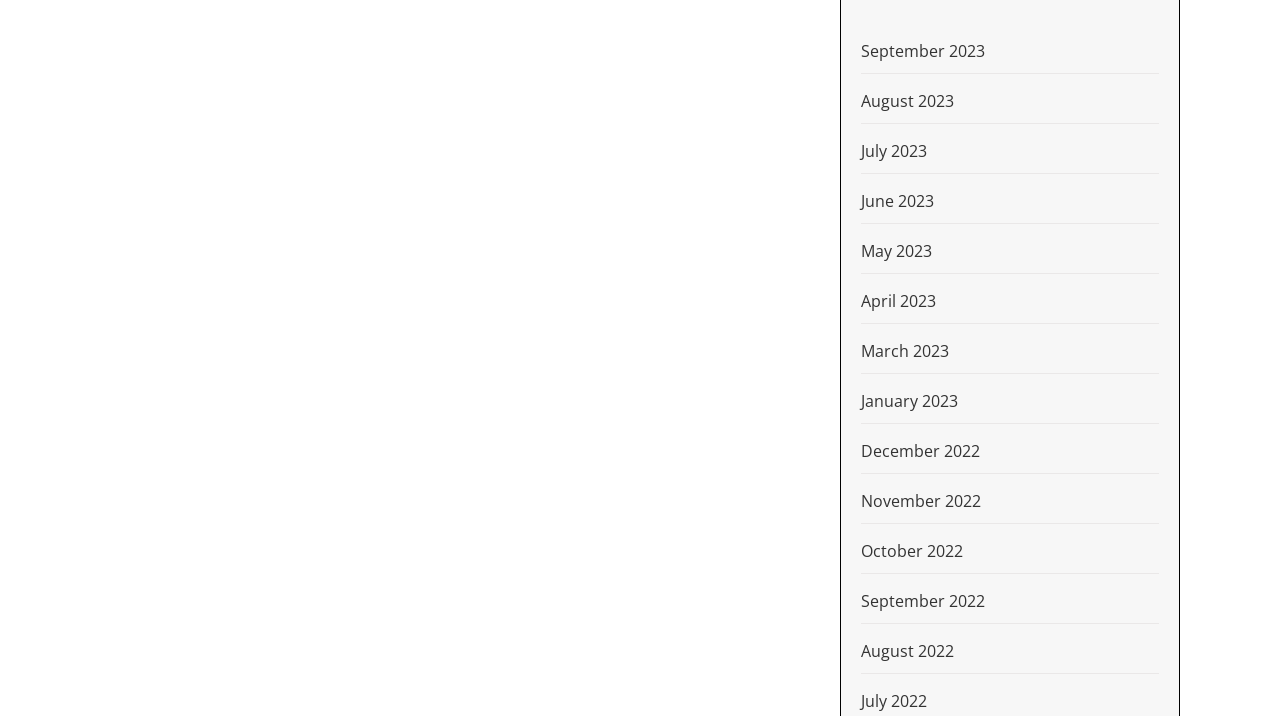How many months are listed in 2022?
Examine the image and give a concise answer in one word or a short phrase.

5